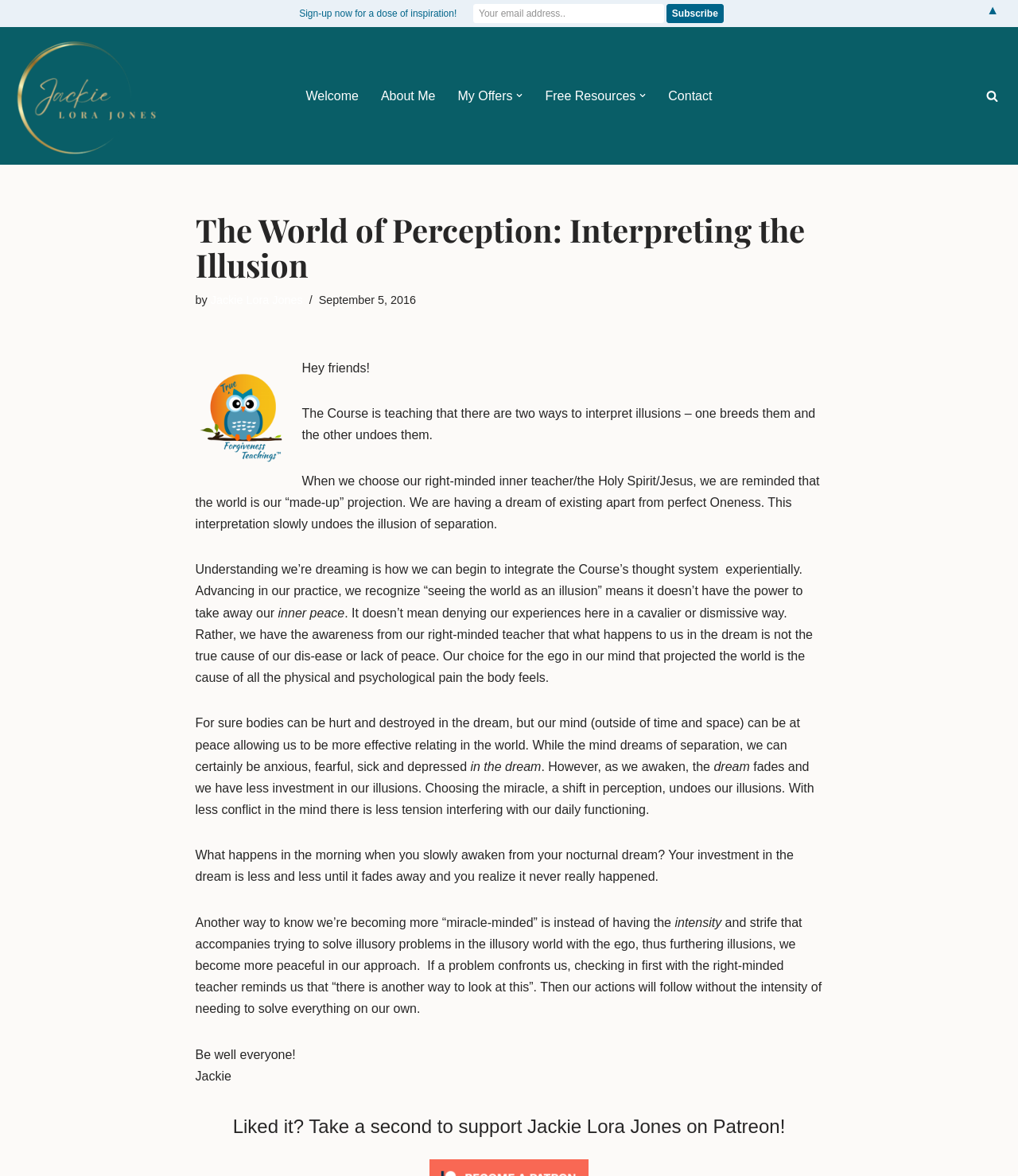What is the author's name?
Based on the screenshot, answer the question with a single word or phrase.

Jackie Lora Jones